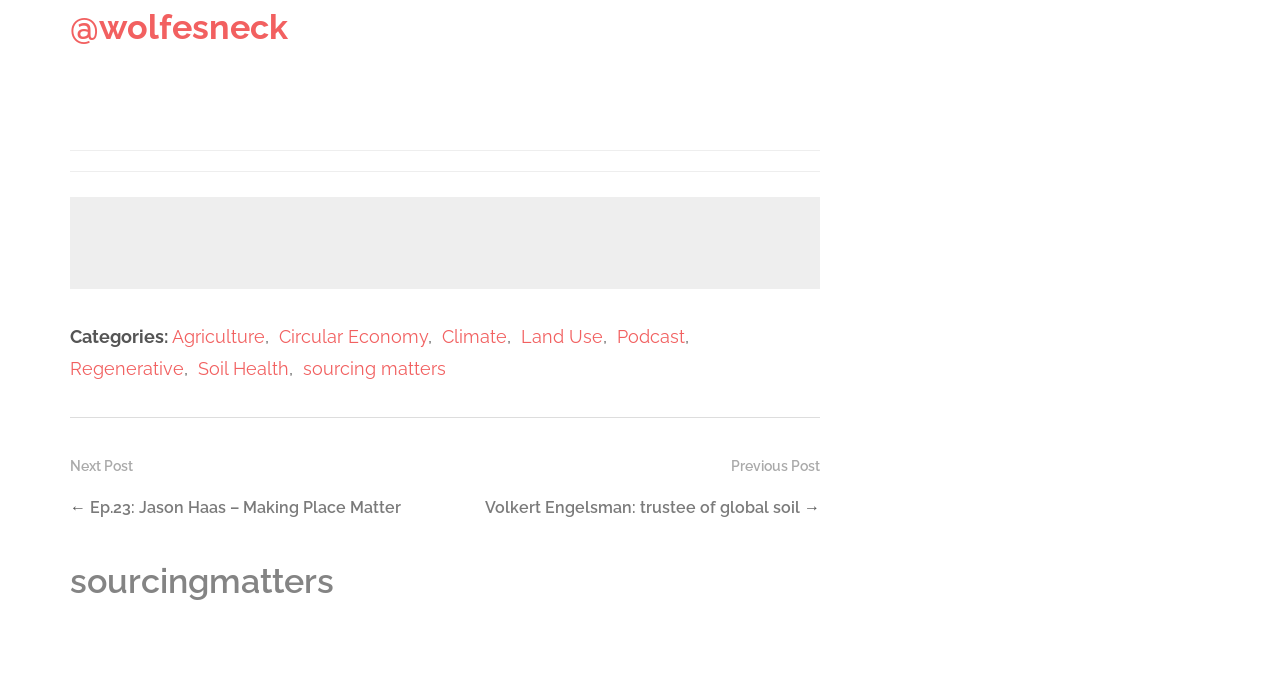What categories are listed on the webpage?
Please provide a single word or phrase as your answer based on the screenshot.

Agriculture, Circular Economy, Climate, Land Use, Podcast, Regenerative, Soil Health, sourcing matters